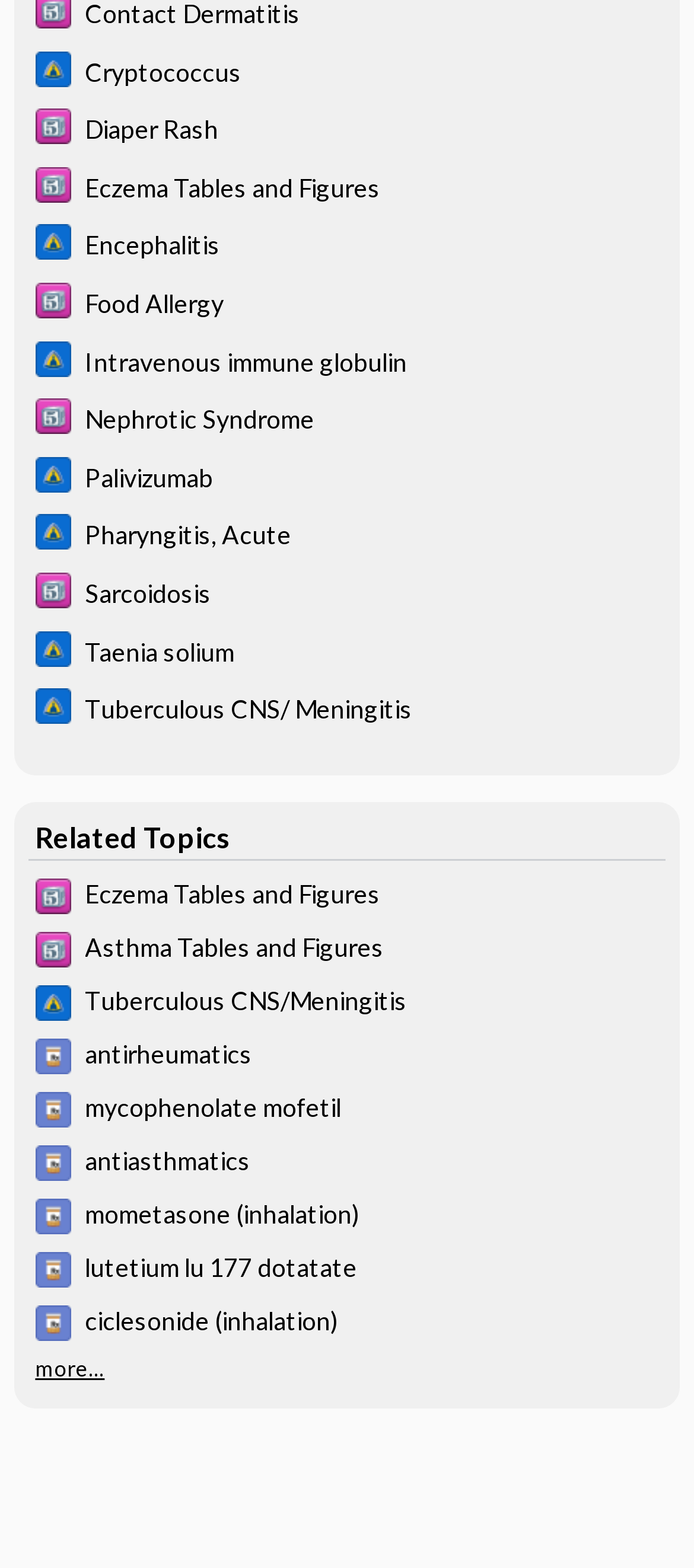Locate the bounding box coordinates of the clickable area needed to fulfill the instruction: "Explore Food Allergy".

[0.123, 0.184, 0.323, 0.203]